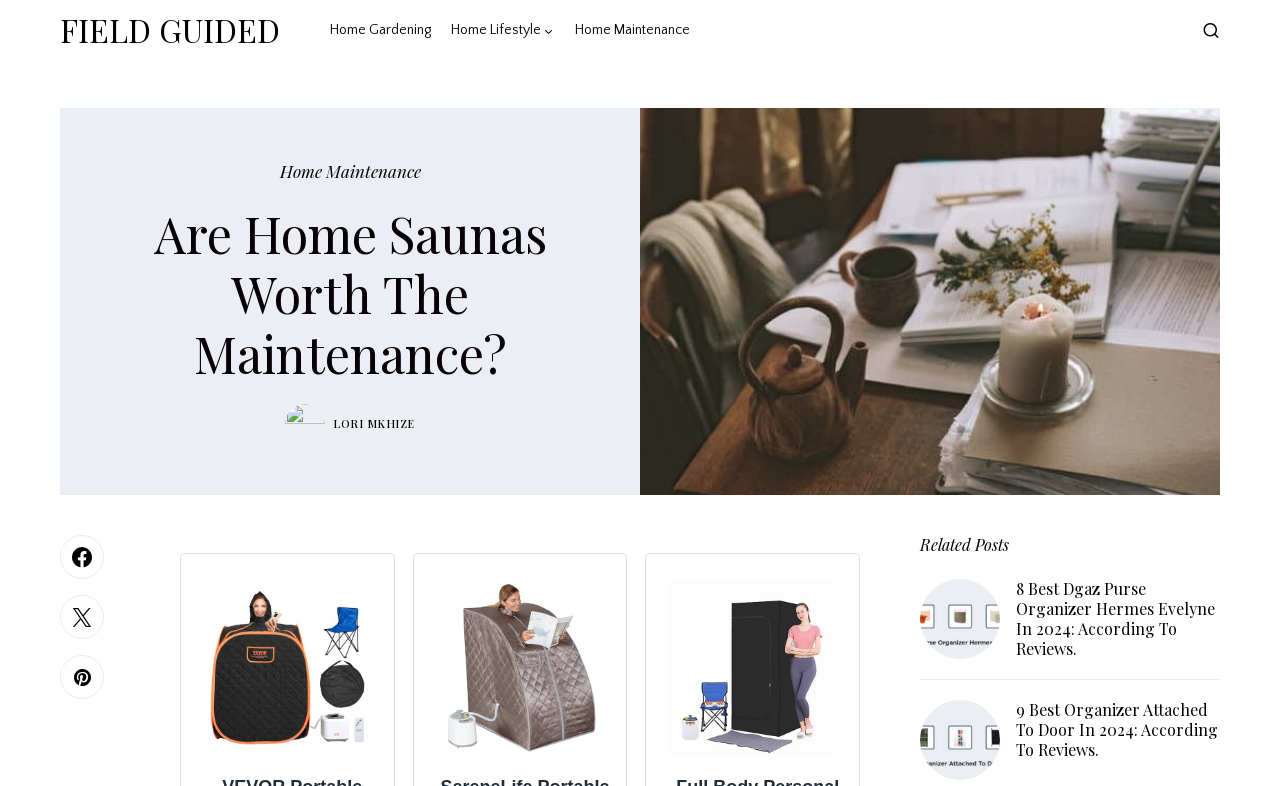Provide a short, one-word or phrase answer to the question below:
Who is the author of the article?

LORI MKHIZE